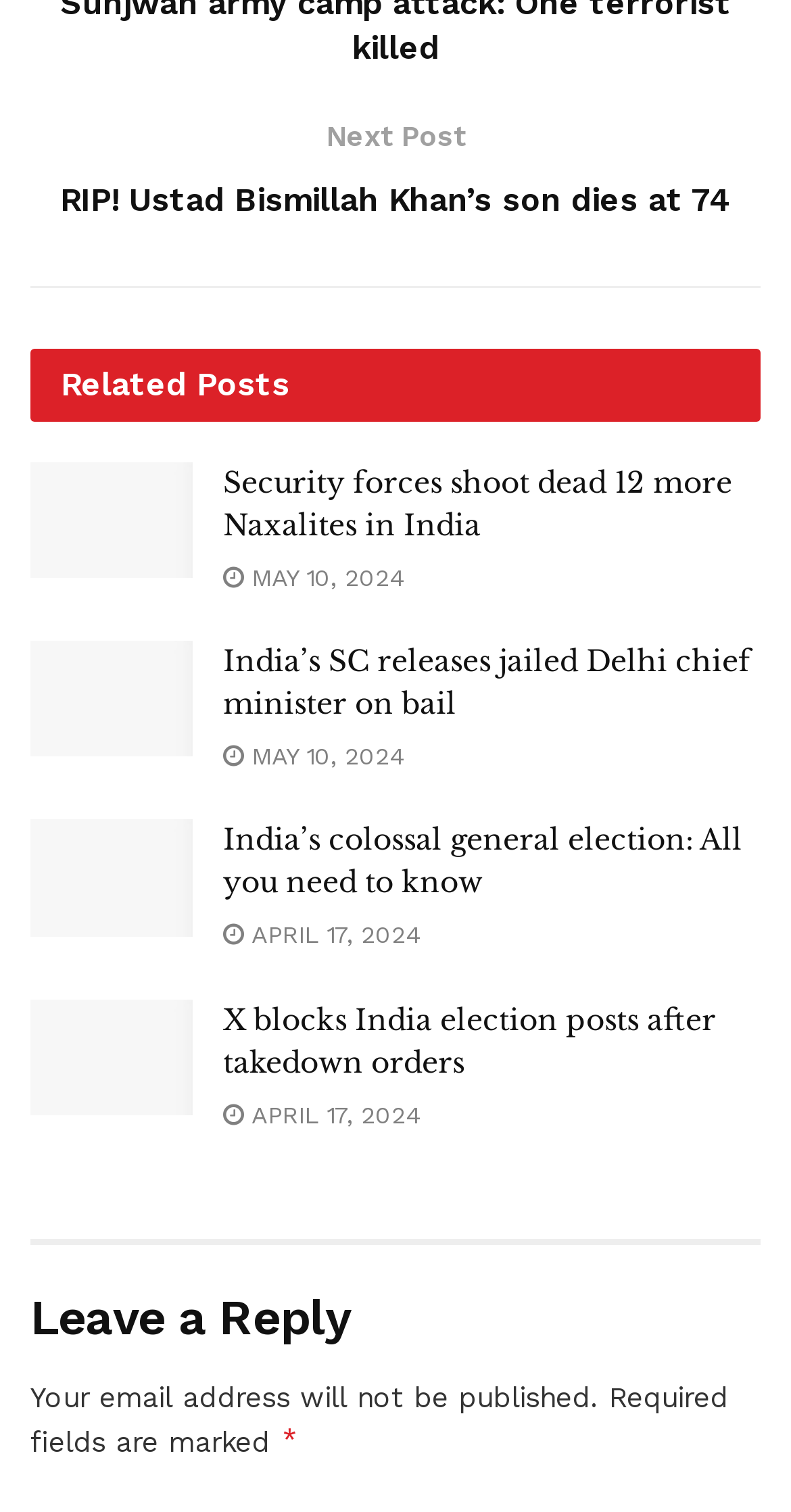Select the bounding box coordinates of the element I need to click to carry out the following instruction: "Read the article about Ustad Bismillah Khan’s son".

[0.038, 0.075, 0.962, 0.162]